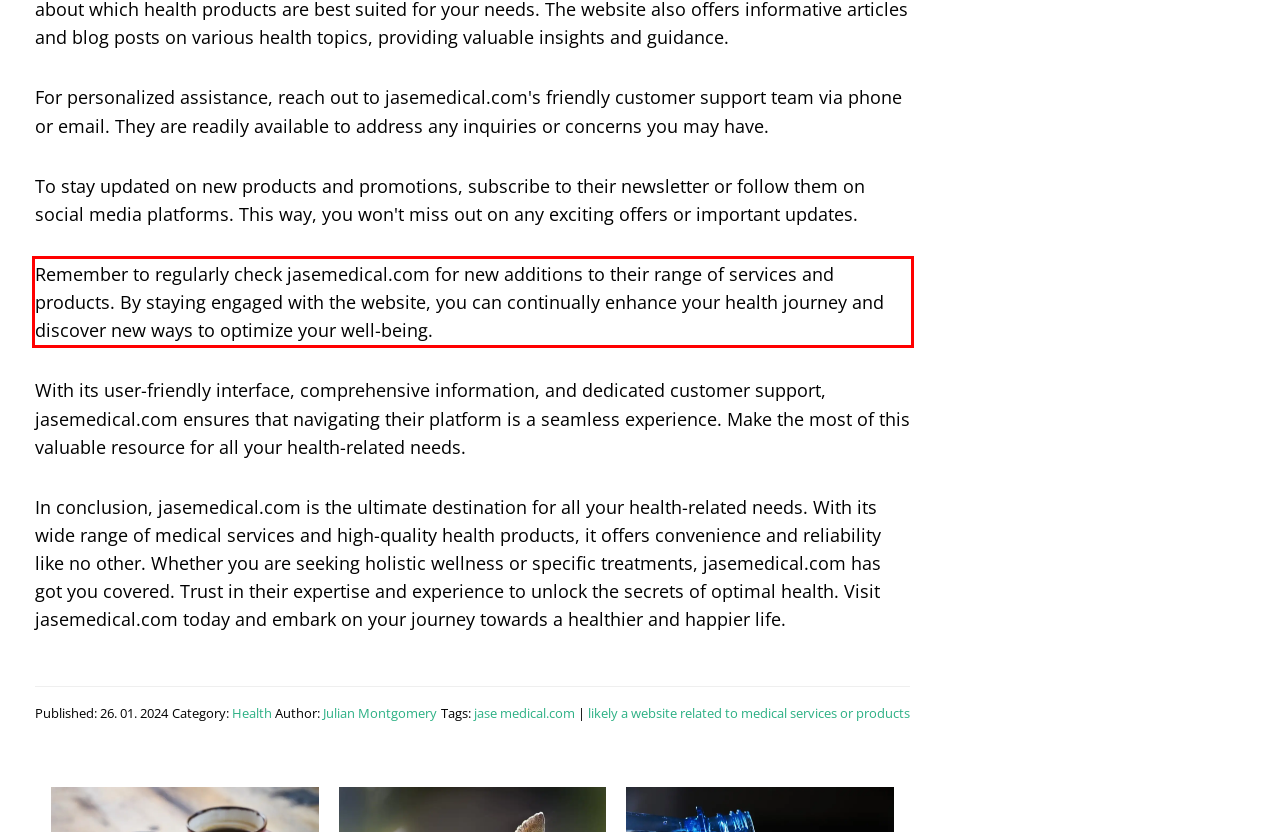Please take the screenshot of the webpage, find the red bounding box, and generate the text content that is within this red bounding box.

Remember to regularly check jasemedical.com for new additions to their range of services and products. By staying engaged with the website, you can continually enhance your health journey and discover new ways to optimize your well-being.